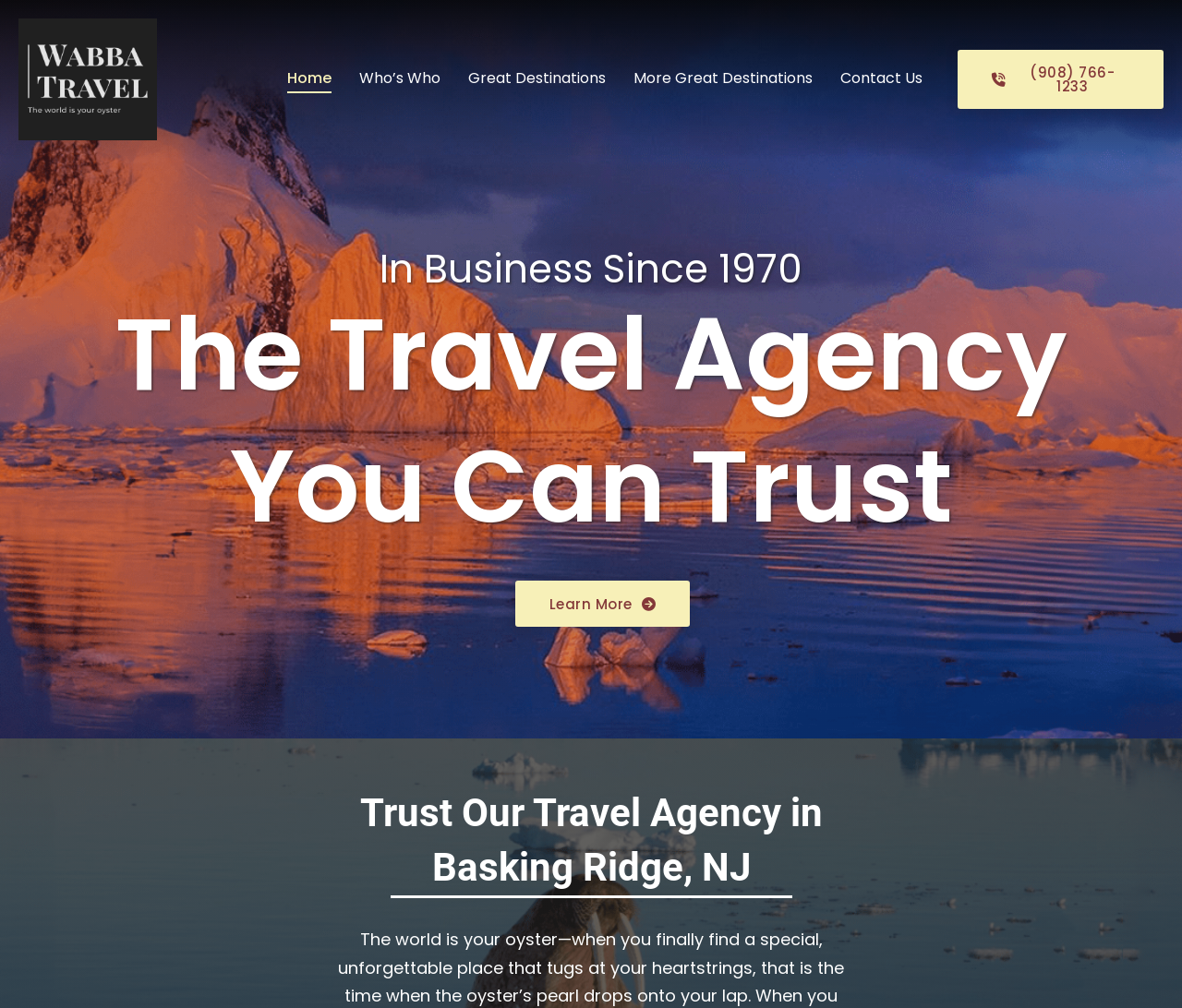Identify the bounding box coordinates necessary to click and complete the given instruction: "Click on the link to visit the website 'Catnip Utopia'".

None